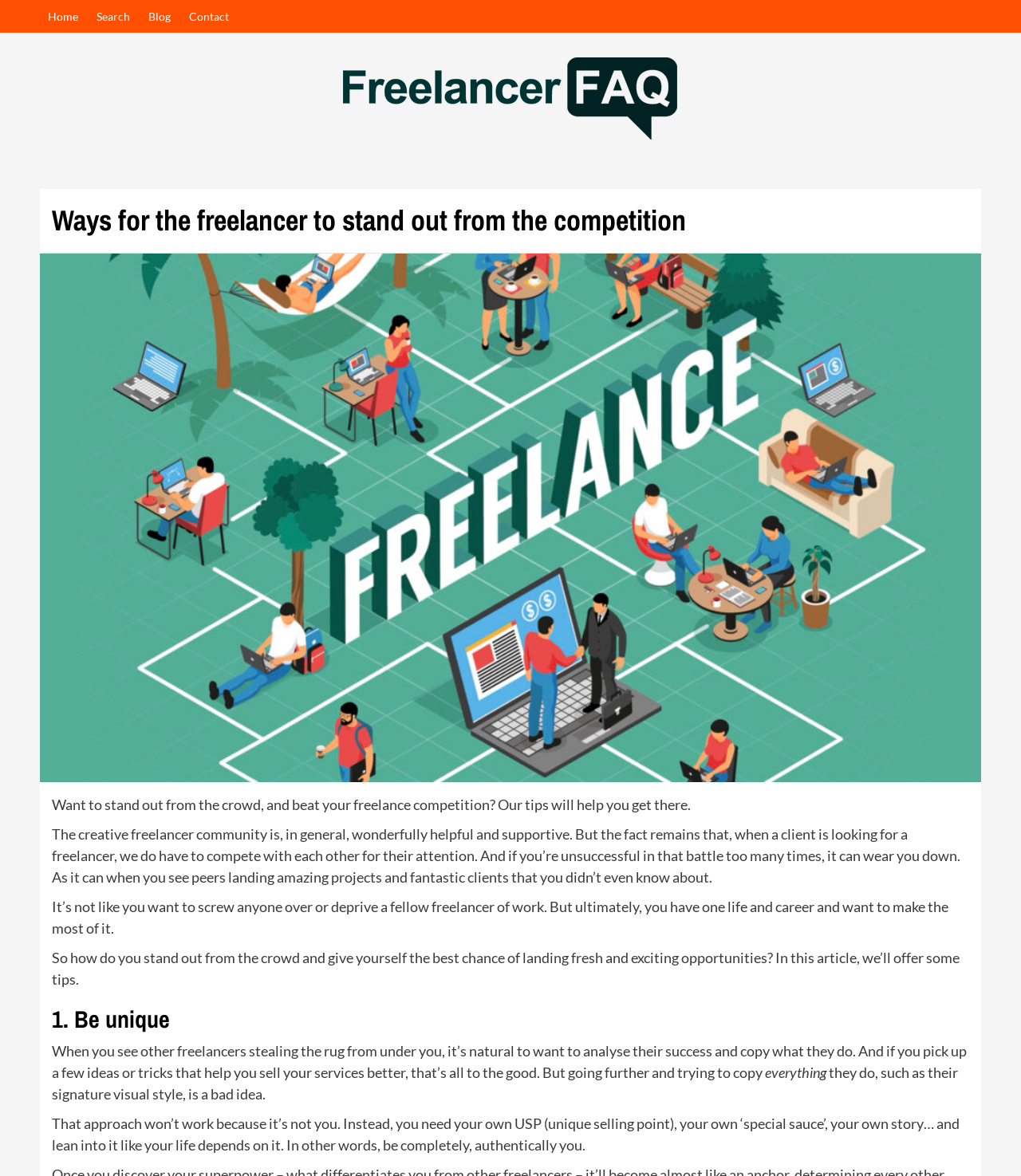What is the first tip to stand out from the crowd?
Respond with a short answer, either a single word or a phrase, based on the image.

Be unique